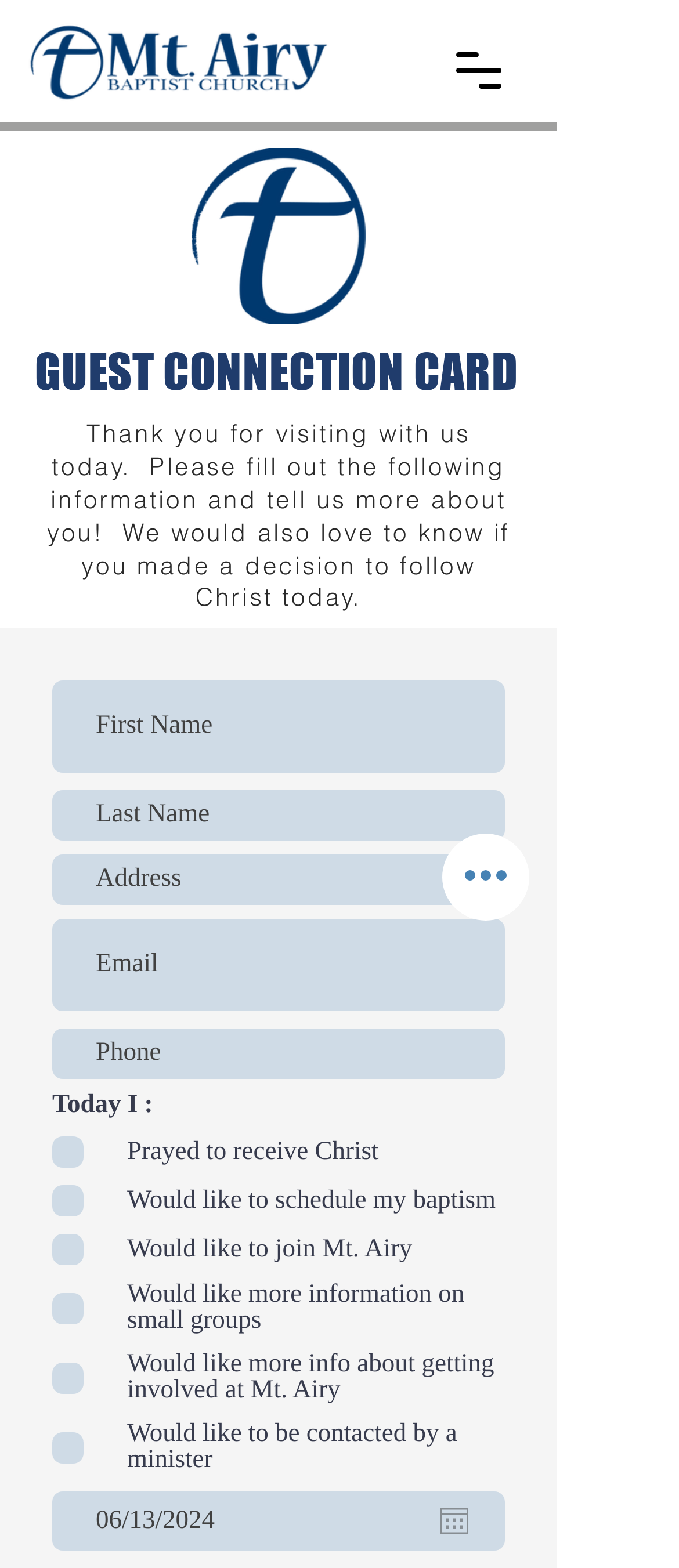Identify the bounding box coordinates necessary to click and complete the given instruction: "Click 'Open calendar'".

[0.649, 0.961, 0.69, 0.979]